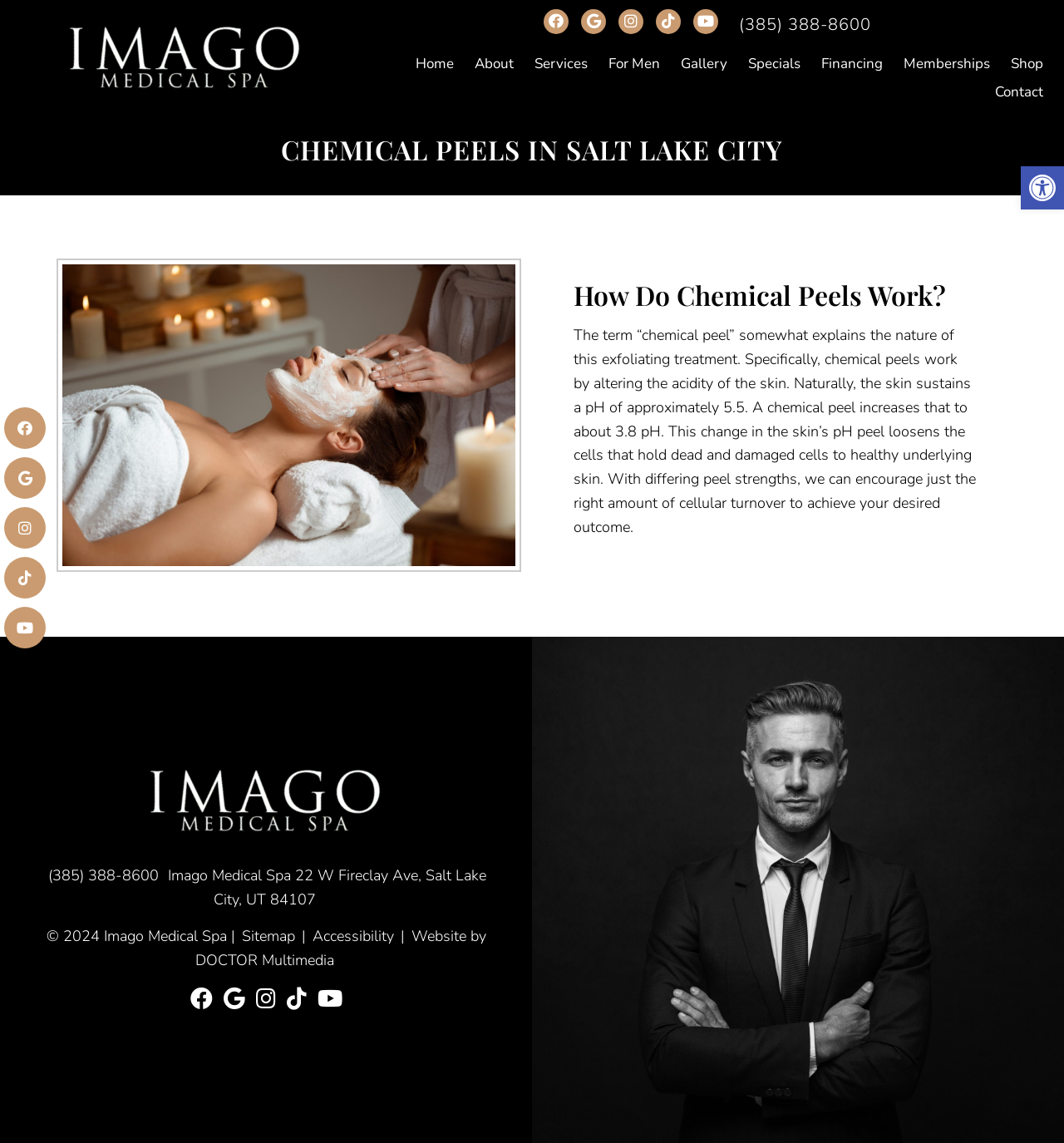Please determine the bounding box coordinates of the element's region to click in order to carry out the following instruction: "Visit Imago Medical Spa homepage". The coordinates should be four float numbers between 0 and 1, i.e., [left, top, right, bottom].

[0.057, 0.016, 0.292, 0.082]